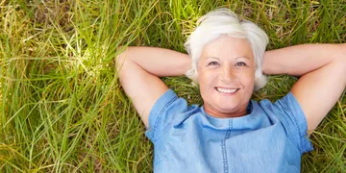What is the woman wearing?
We need a detailed and meticulous answer to the question.

The caption describes the woman's attire as a 'light blue denim shirt', which implies that she is wearing a casual and comfortable top that complements the serene atmosphere of the setting.